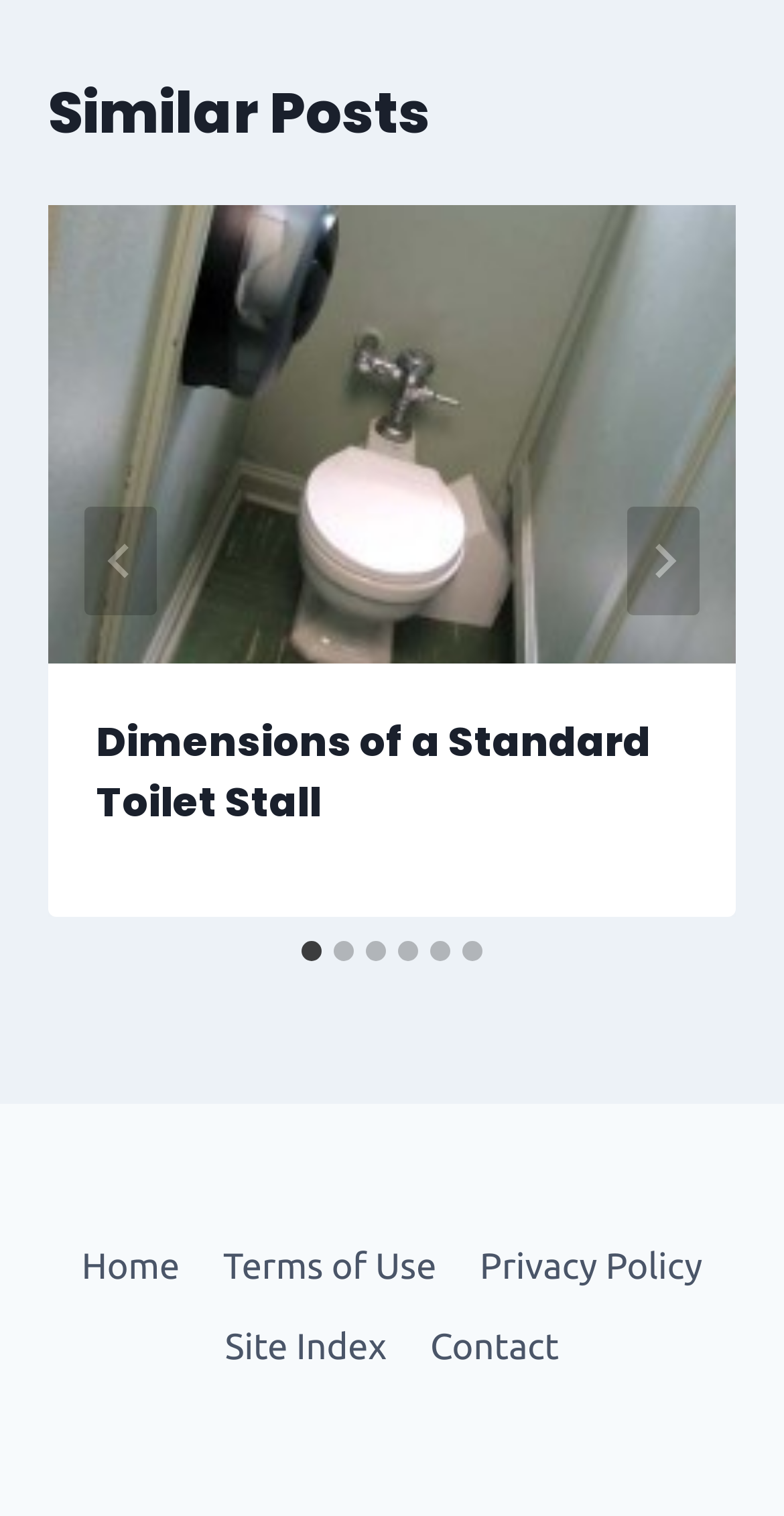Calculate the bounding box coordinates of the UI element given the description: "Privacy Policy".

[0.584, 0.81, 0.924, 0.863]